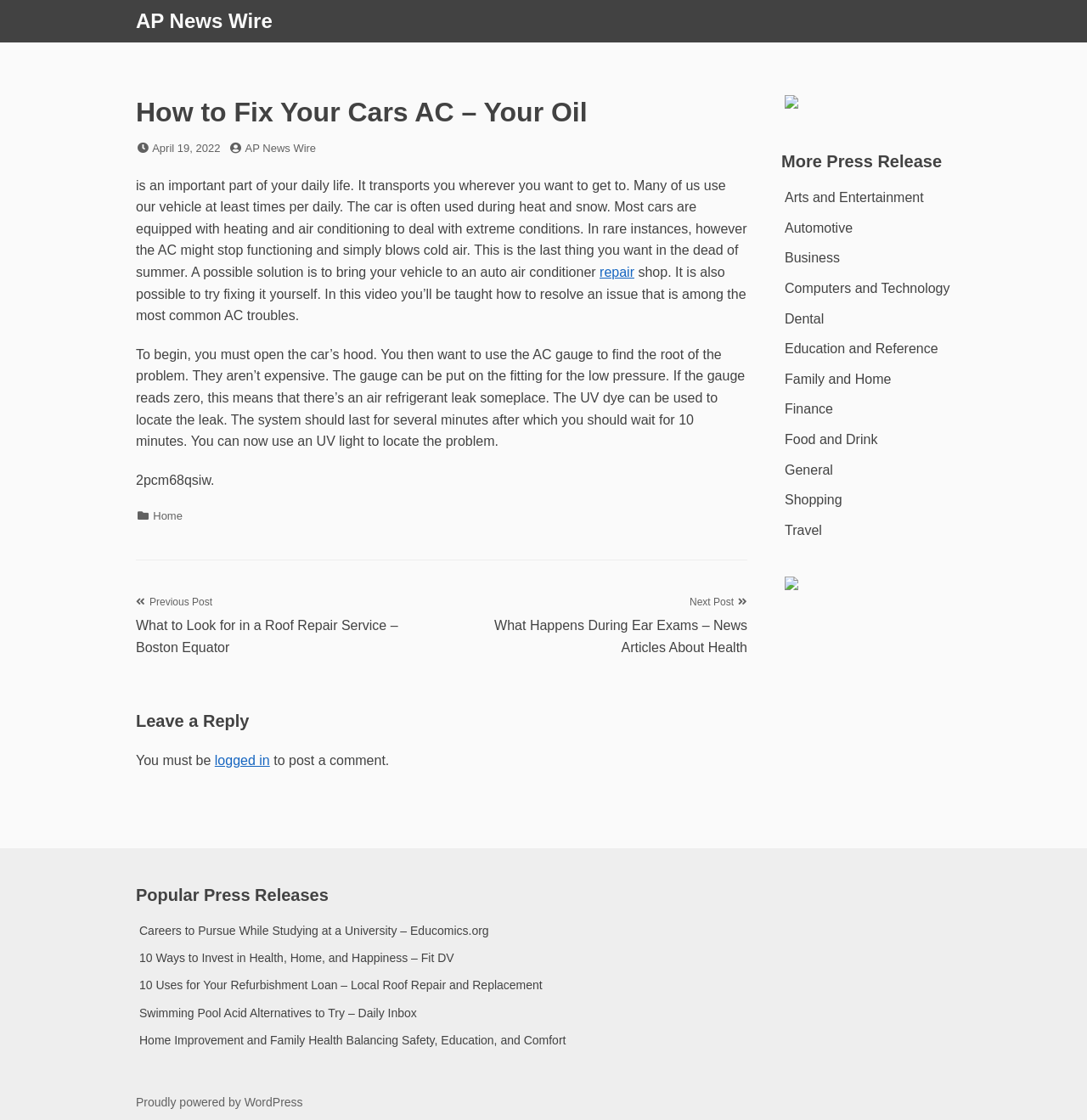Show the bounding box coordinates of the element that should be clicked to complete the task: "Read the article 'How to Fix Your Cars AC – Your Oil'".

[0.125, 0.083, 0.688, 0.5]